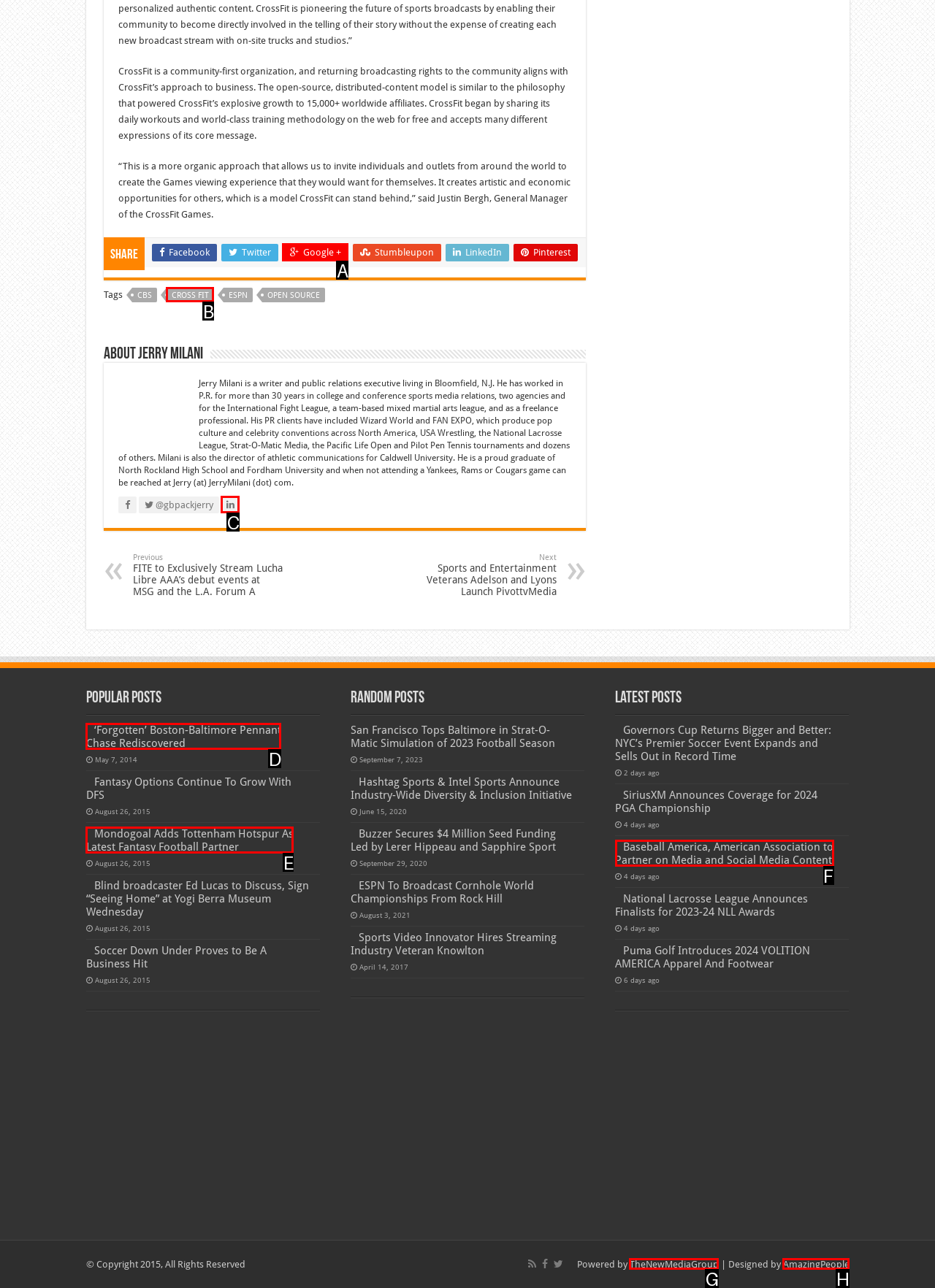Identify the HTML element that corresponds to the description: ‘Forgotten’ Boston-Baltimore Pennant Chase Rediscovered Provide the letter of the correct option directly.

D